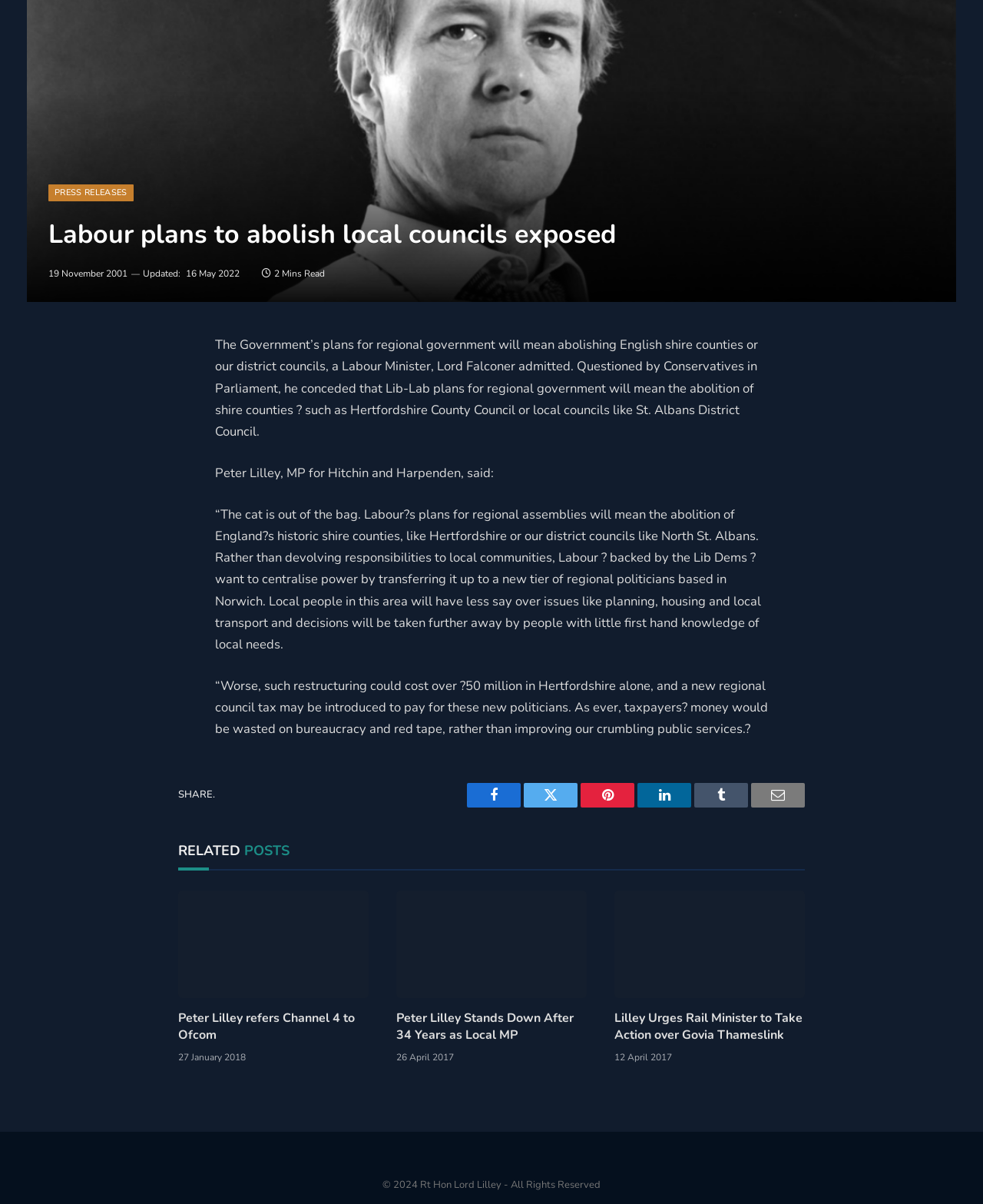Find the bounding box coordinates for the element described here: "SEARCH".

None